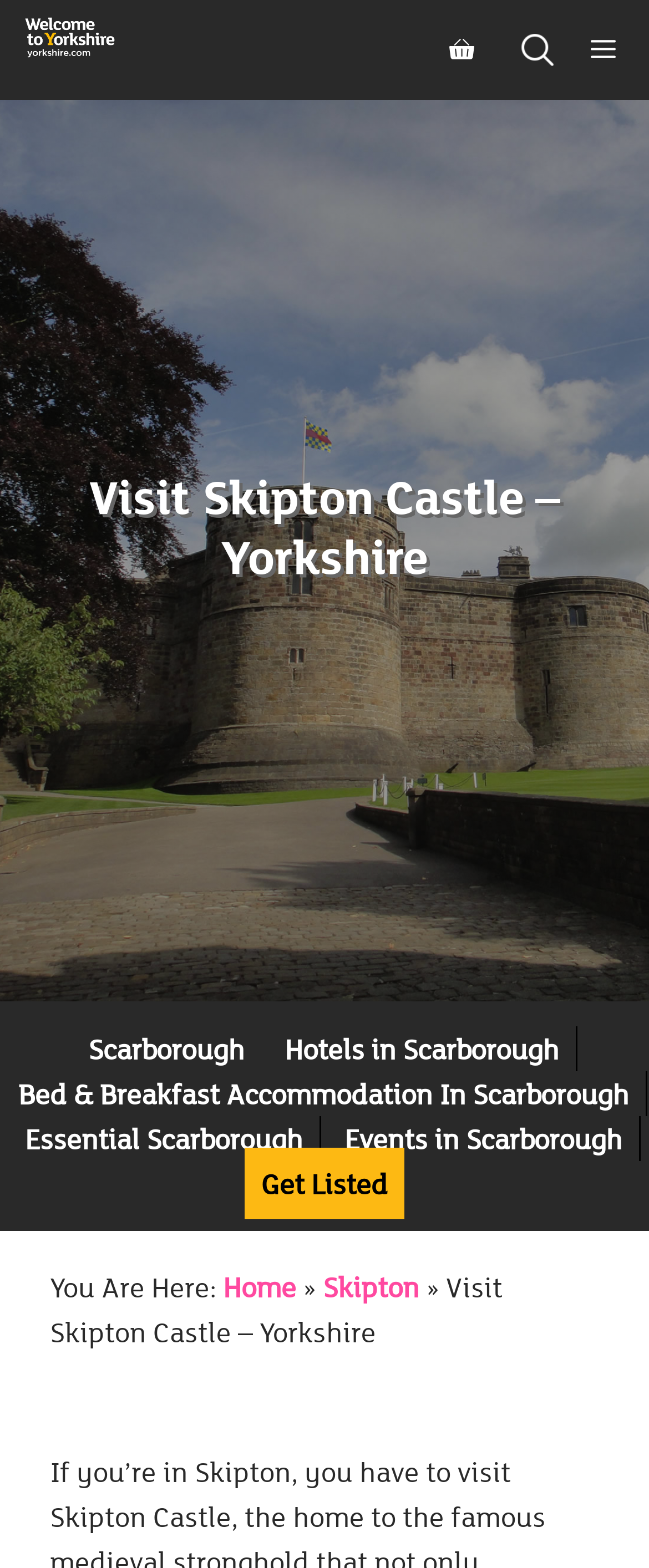Determine the bounding box coordinates for the area that should be clicked to carry out the following instruction: "Search for something".

[0.785, 0.009, 0.872, 0.055]